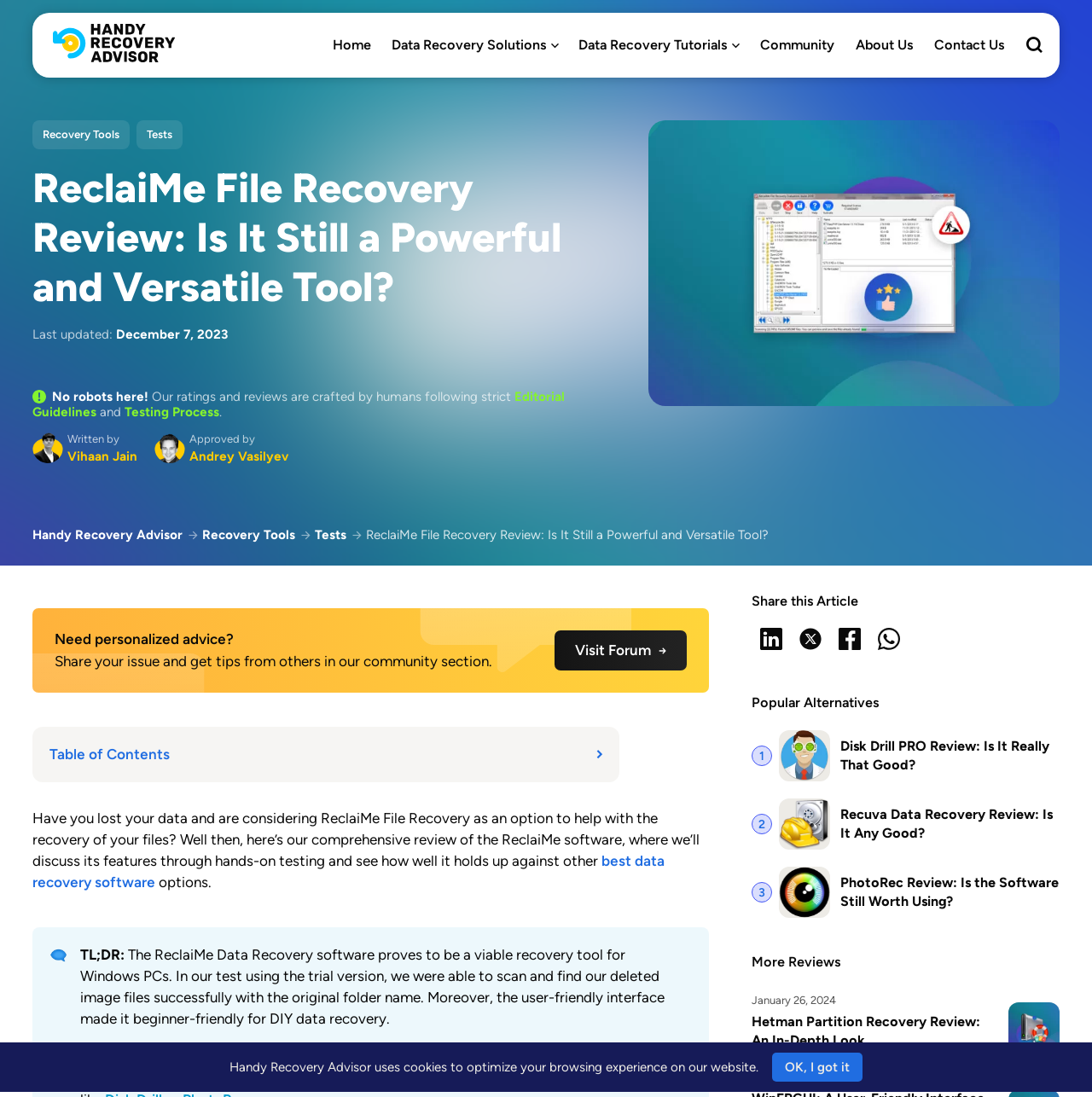Provide a comprehensive caption for the webpage.

This webpage is a review of ReclaiMe File Recovery software. At the top, there is a navigation menu with links to "Home", "Data Recovery Solutions", "Data Recovery Tutorials", "Community", "About Us", and "Contact Us". On the right side of the navigation menu, there is a search button.

Below the navigation menu, there is a header section with an image of ReclaiMe File Recovery Review and a heading that reads "ReclaiMe File Recovery Review: Is It Still a Powerful and Versatile Tool?". The header section also includes links to "Recovery Tools" and "Tests".

The main content of the webpage is divided into several sections. The first section provides an overview of the review, including the last updated date and a brief description of the review process. The second section is a summary of the review, marked with "TL;DR:", which provides a concise overview of the ReclaiMe Data Recovery software.

The webpage also includes a section with links to popular alternatives to ReclaiMe File Recovery, including Disk Drill, Recuva, and PhotoRec. Each alternative is represented by a logo and a link to a review of the software.

Further down the page, there are more reviews of data recovery software, including Hetman Partition Recovery Review. Each review includes a link to the review article and the date it was published.

At the bottom of the webpage, there is a notification about cookies used on the website, with an "OK, I got it" button to acknowledge the notification.